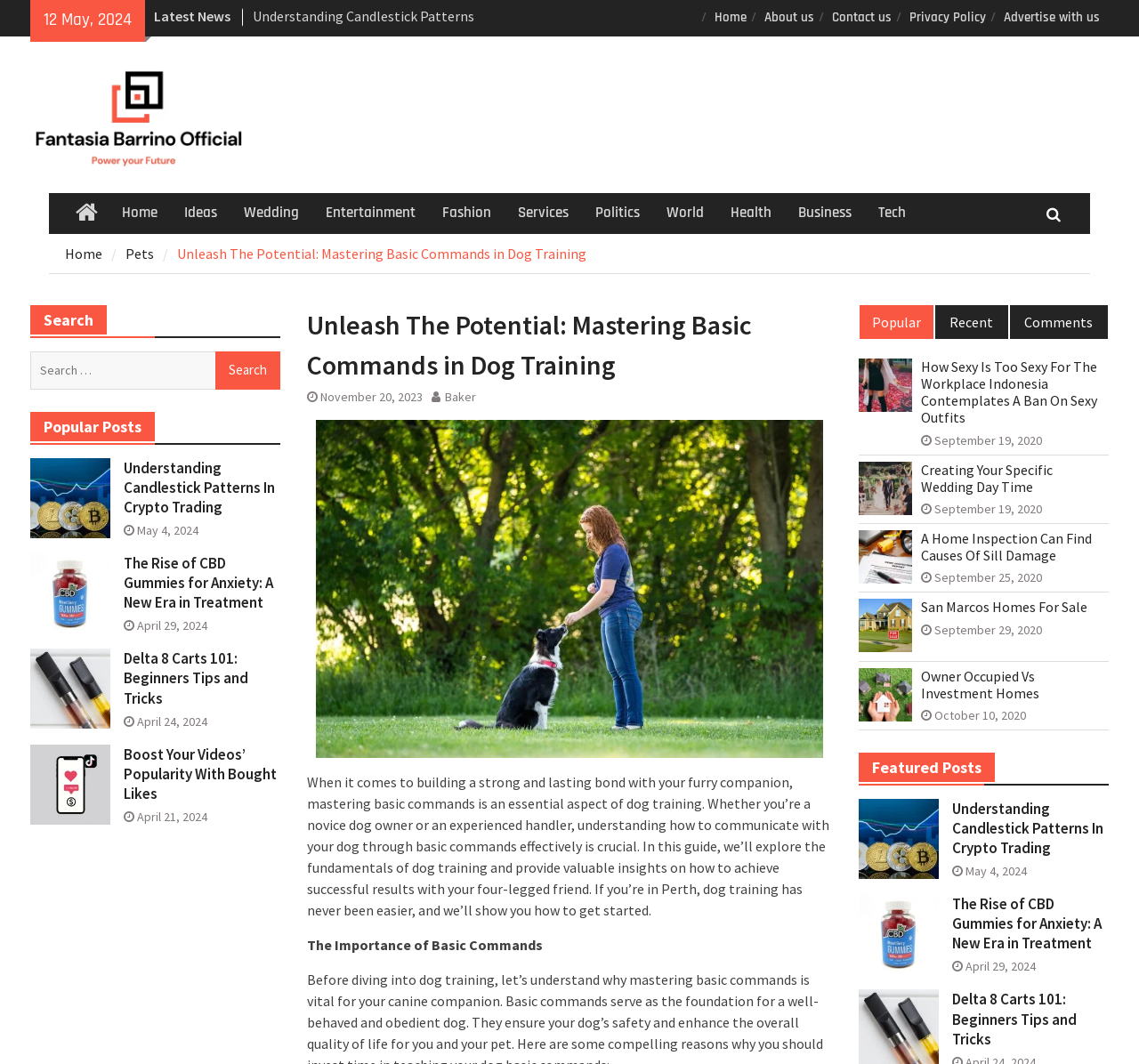Provide a brief response to the question below using a single word or phrase: 
What is the title of the post with the tag 'November 20, 2023'?

Unleash The Potential: Mastering Basic Commands in Dog Training